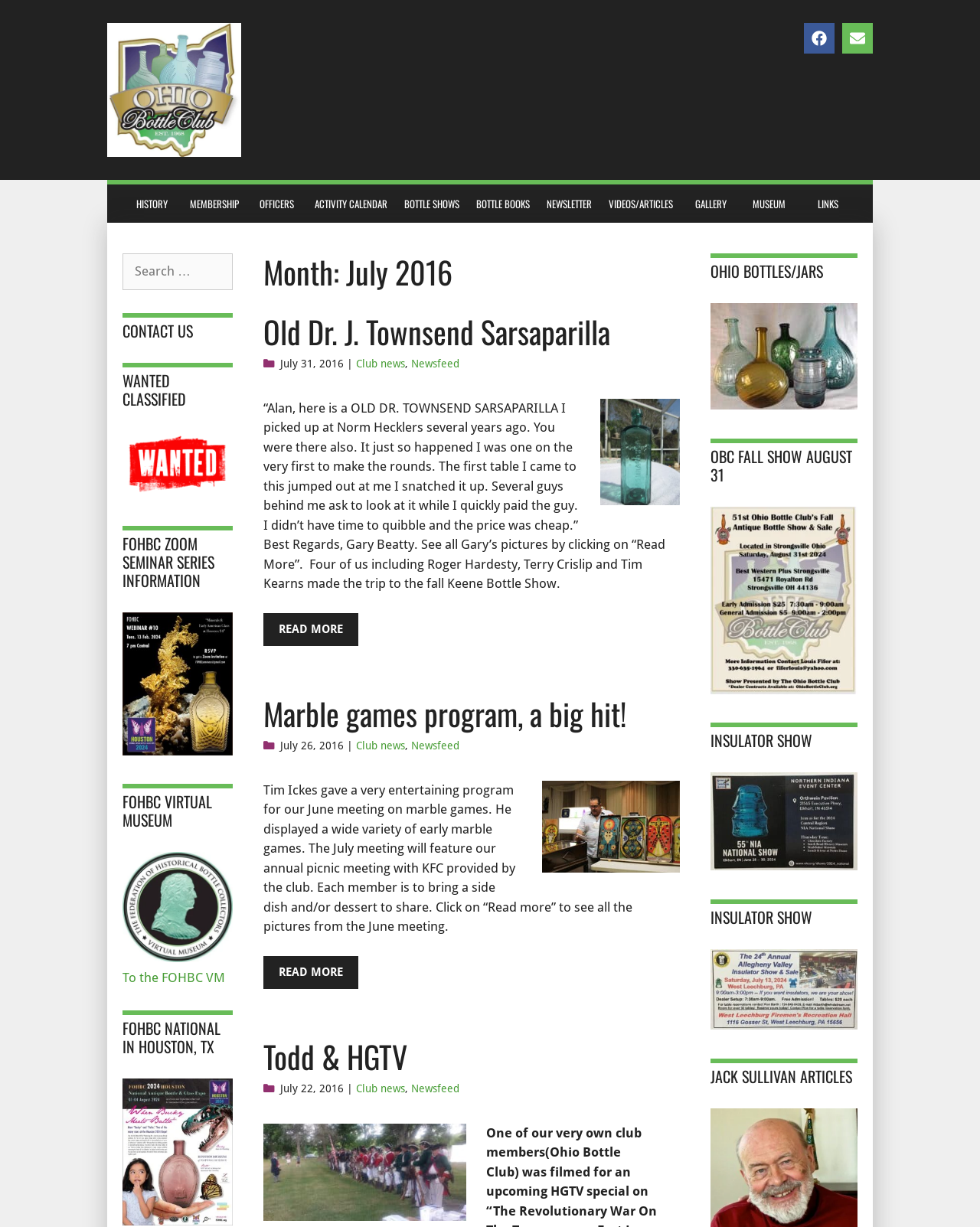What type of content is featured on the website?
Using the image, respond with a single word or phrase.

Bottles and jars